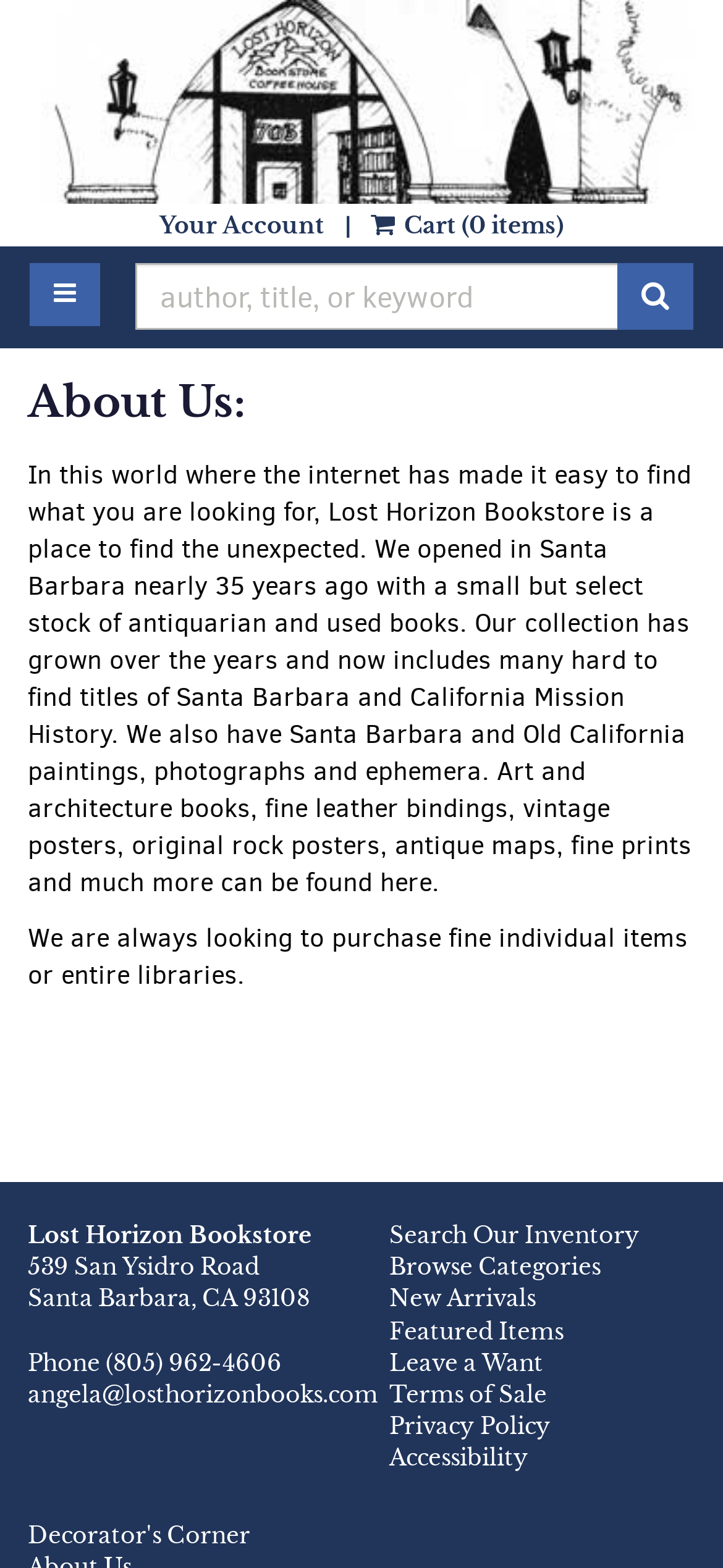Please provide a one-word or phrase answer to the question: 
What is the name of the bookstore?

Lost Horizon Bookstore